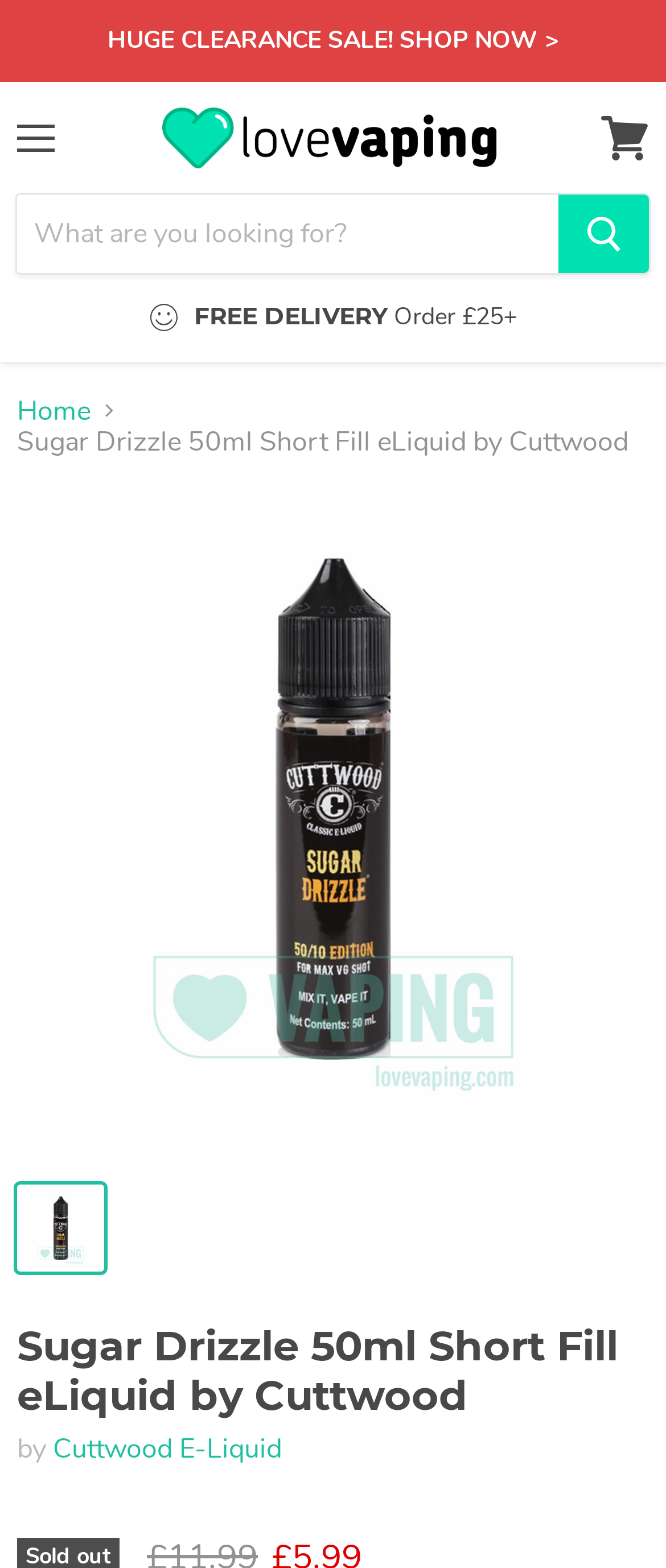Determine the bounding box coordinates of the section I need to click to execute the following instruction: "Search for e-liquid". Provide the coordinates as four float numbers between 0 and 1, i.e., [left, top, right, bottom].

[0.026, 0.124, 0.838, 0.174]